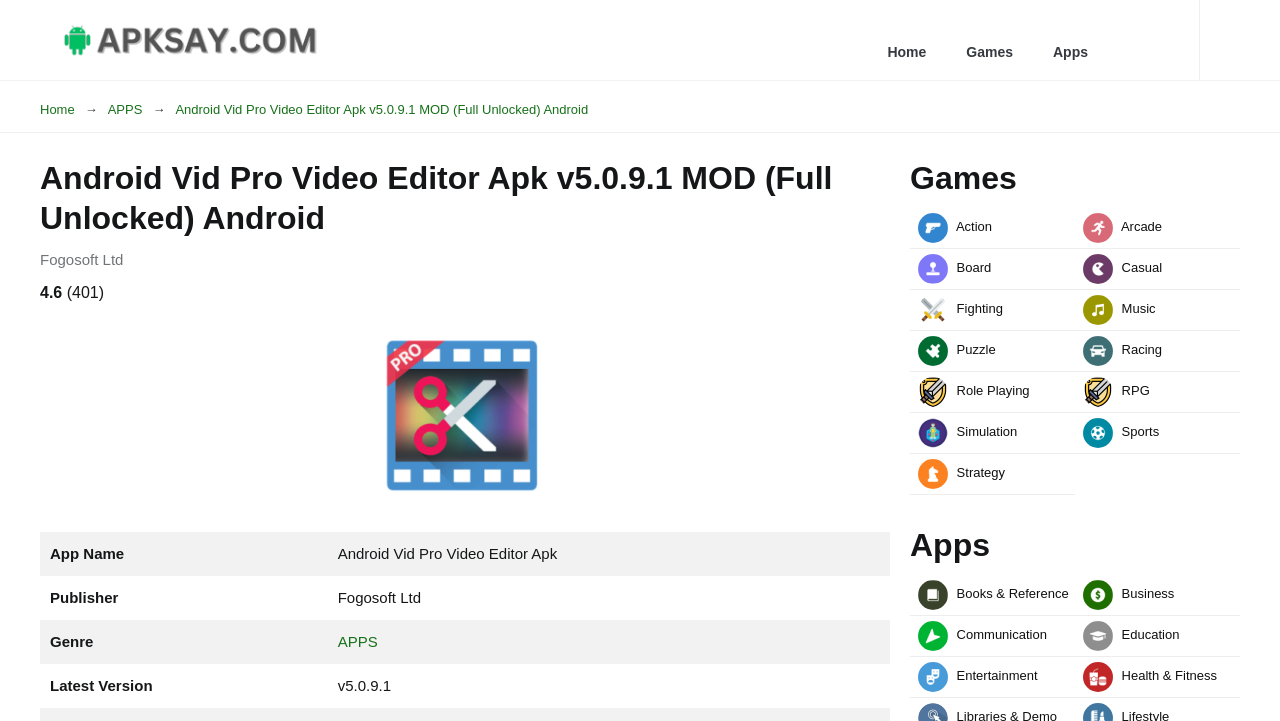What is the rating of the app?
Please use the visual content to give a single word or phrase answer.

4.6